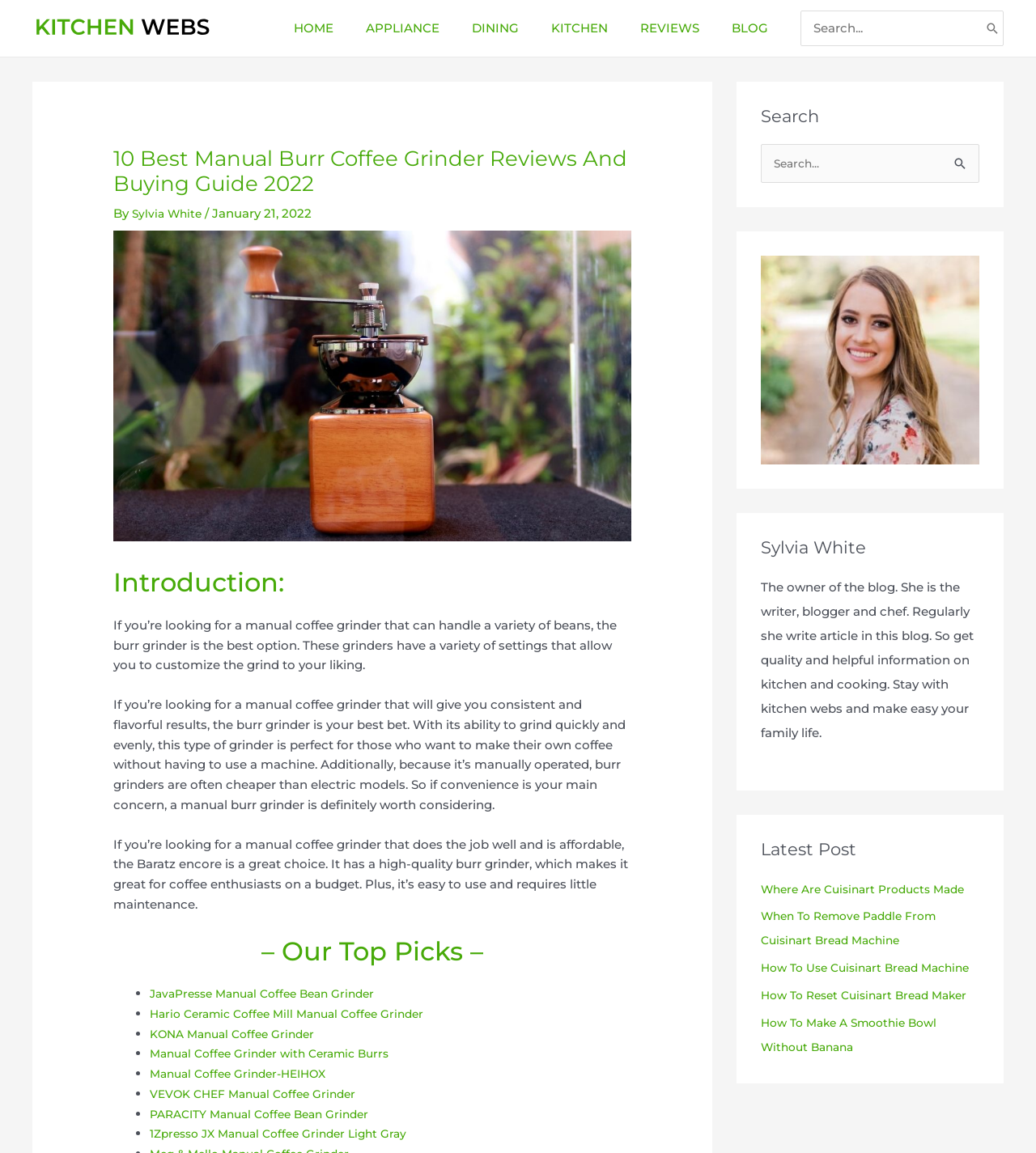Identify the bounding box coordinates for the element you need to click to achieve the following task: "Search for something". Provide the bounding box coordinates as four float numbers between 0 and 1, in the form [left, top, right, bottom].

[0.773, 0.01, 0.968, 0.04]